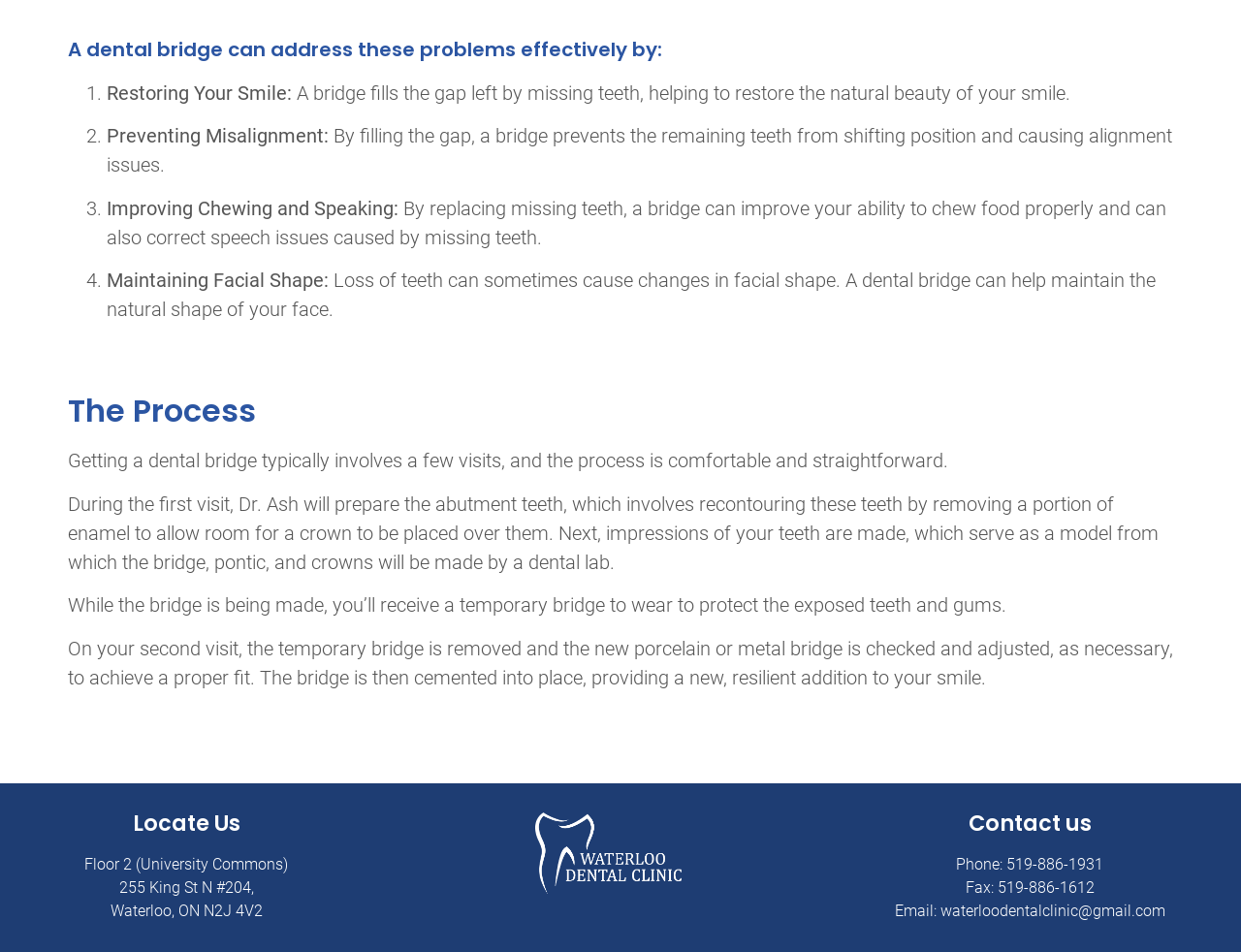Please reply to the following question using a single word or phrase: 
What is a dental bridge used to address?

Missing teeth